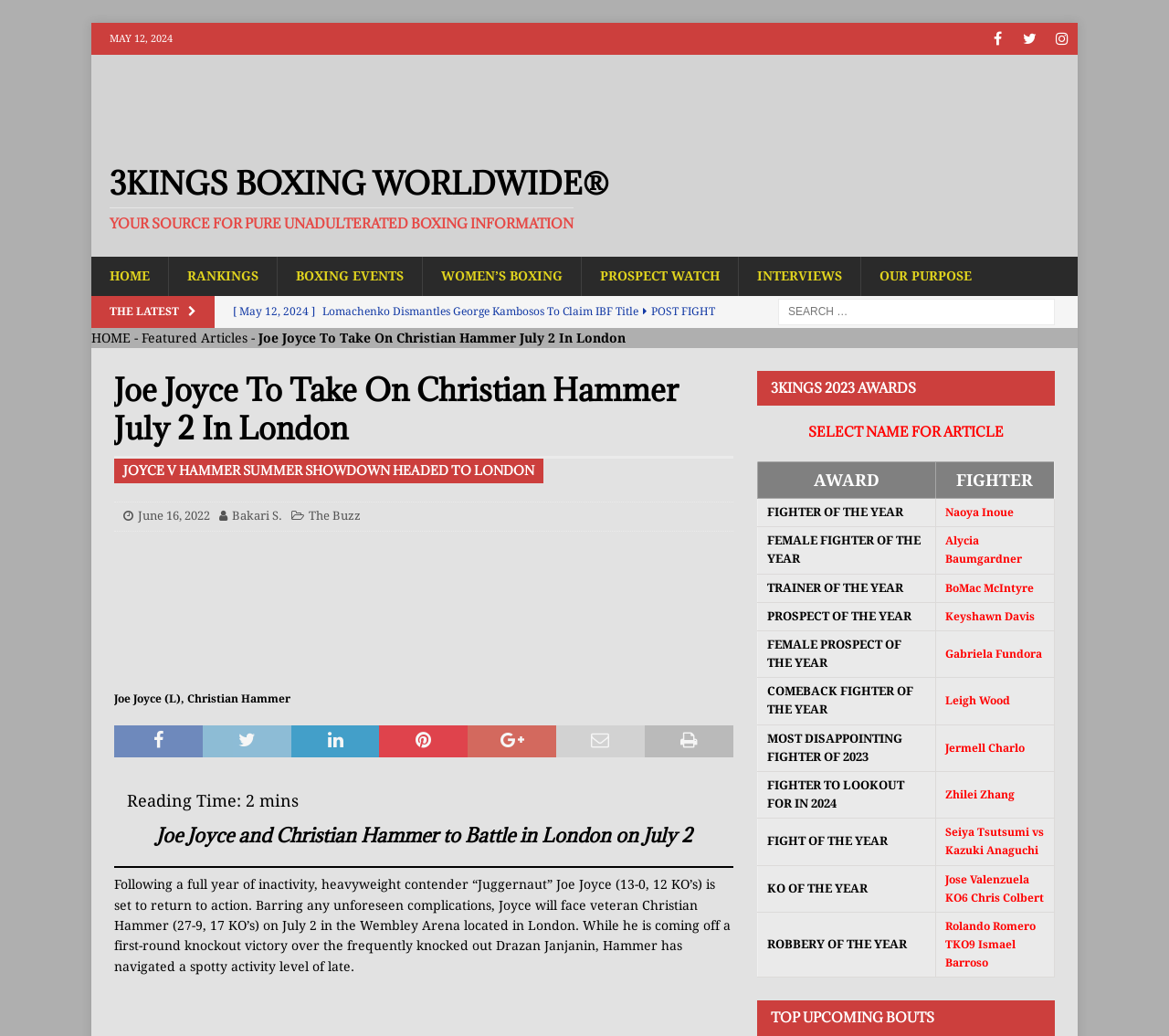Please find and give the text of the main heading on the webpage.

Joe Joyce To Take On Christian Hammer July 2 In London